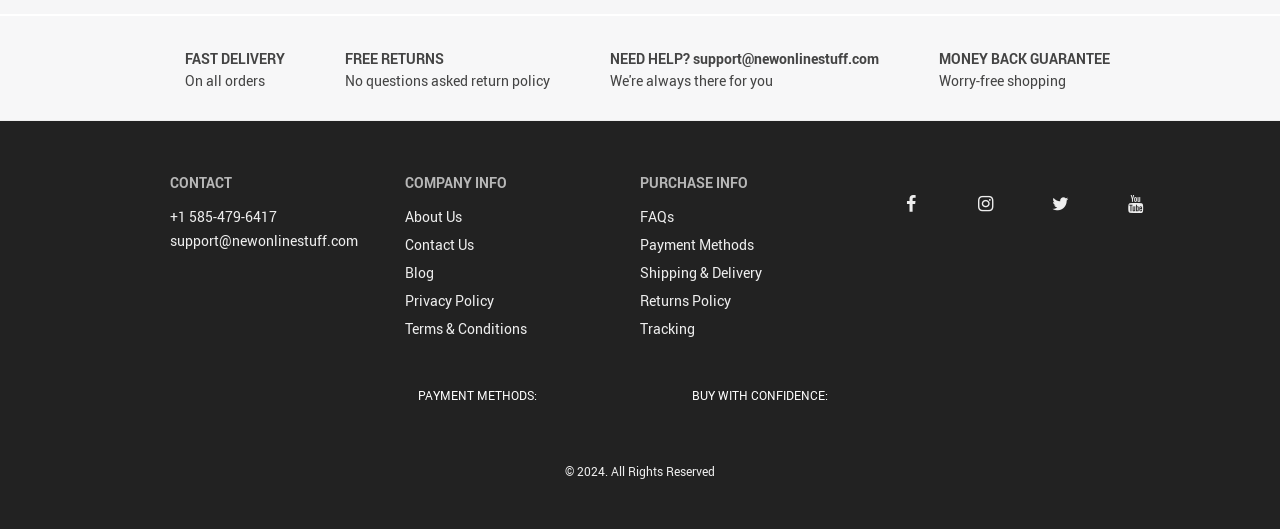What is the payment method?
Please respond to the question with a detailed and thorough explanation.

The payment method is not explicitly specified on the webpage, but there is a section 'PAYMENT METHODS:' which might imply that the website accepts multiple payment methods.